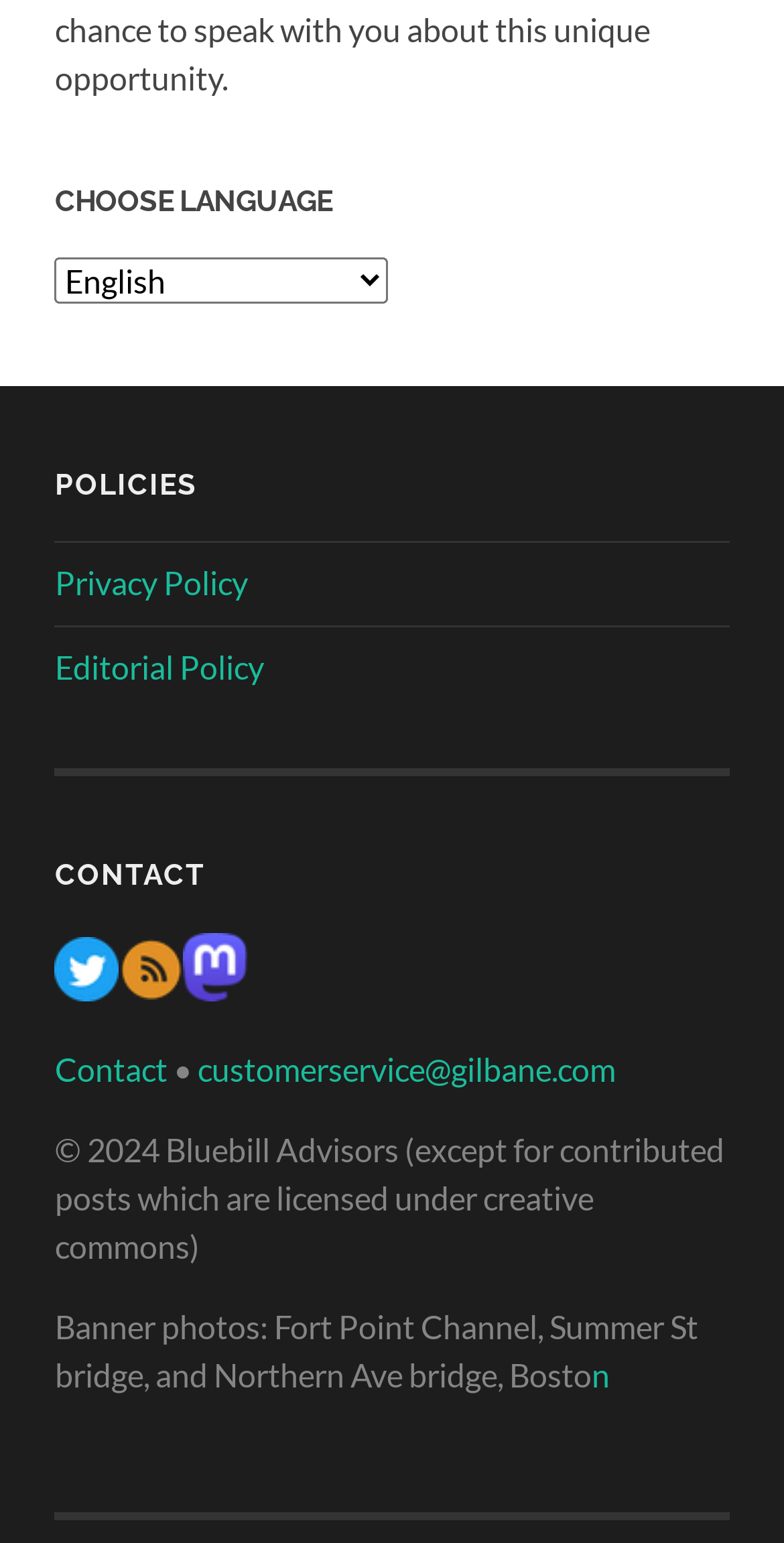What is the email address for customer service?
Using the image, give a concise answer in the form of a single word or short phrase.

customerservice@gilbane.com